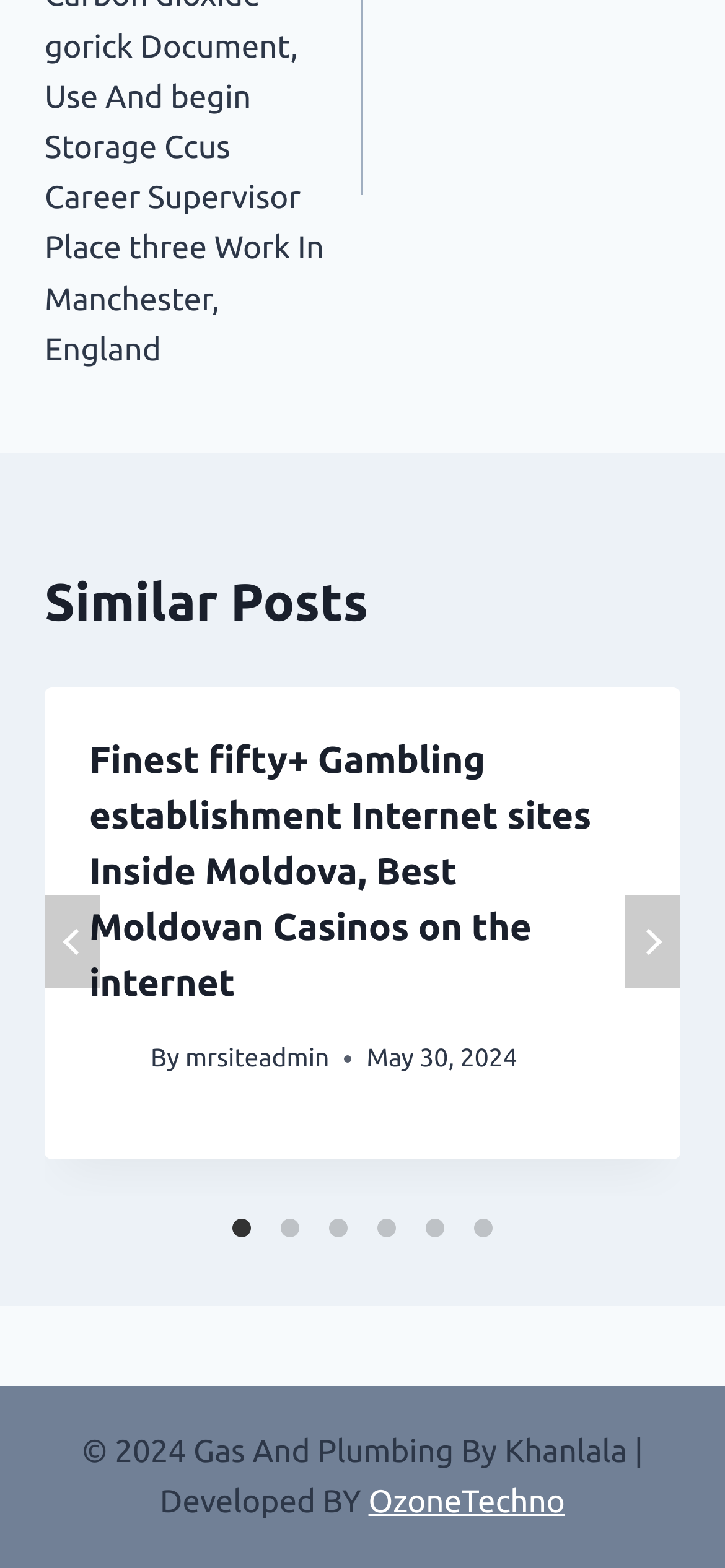Who is the author of the article?
Please utilize the information in the image to give a detailed response to the question.

I found the author's name by looking at the link element with the text 'mrsiteadmin' which is a child of the header element.